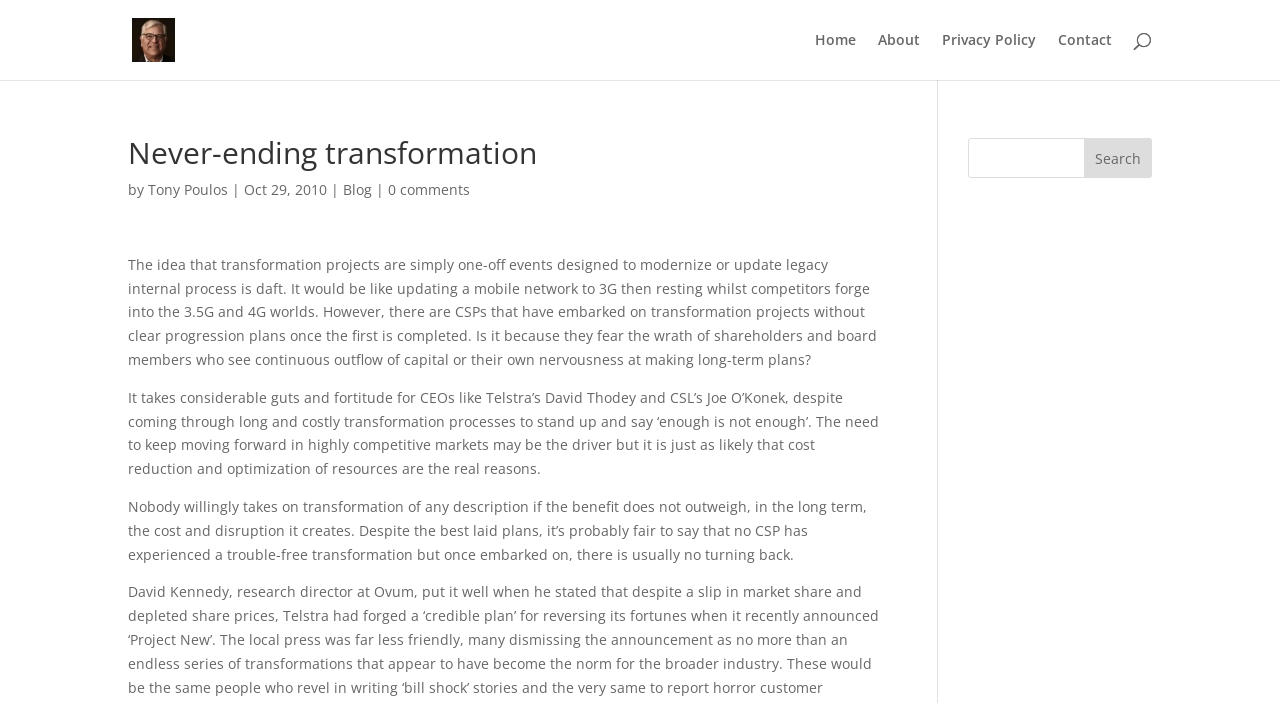How many links are in the top navigation menu?
Please utilize the information in the image to give a detailed response to the question.

The top navigation menu can be identified by looking at the links 'Home', 'About', 'Privacy Policy', and 'Contact' which are located at the top of the page, and counting the number of links, which is 4.